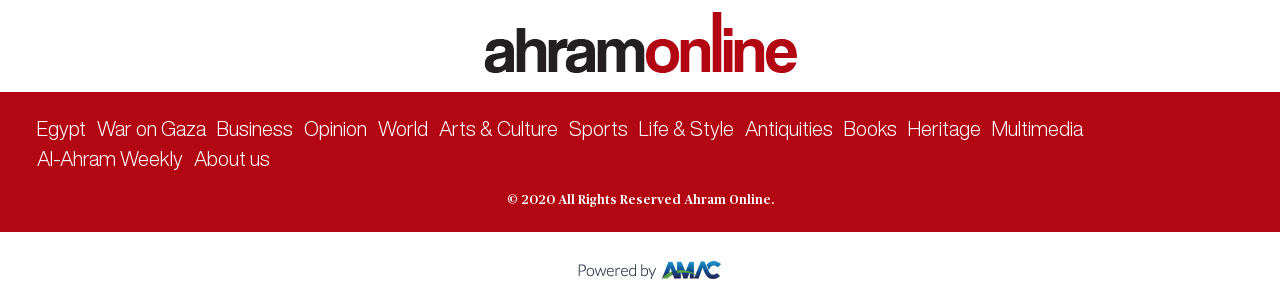Examine the image and give a thorough answer to the following question:
How many categories are listed in the footer?

I counted the number of links in the footer section, which are Egypt, War on Gaza, Business, Opinion, World, Arts & Culture, Sports, Life & Style, Antiquities, Books, Heritage, Multimedia, and Al-Ahram Weekly, totaling 14 categories.